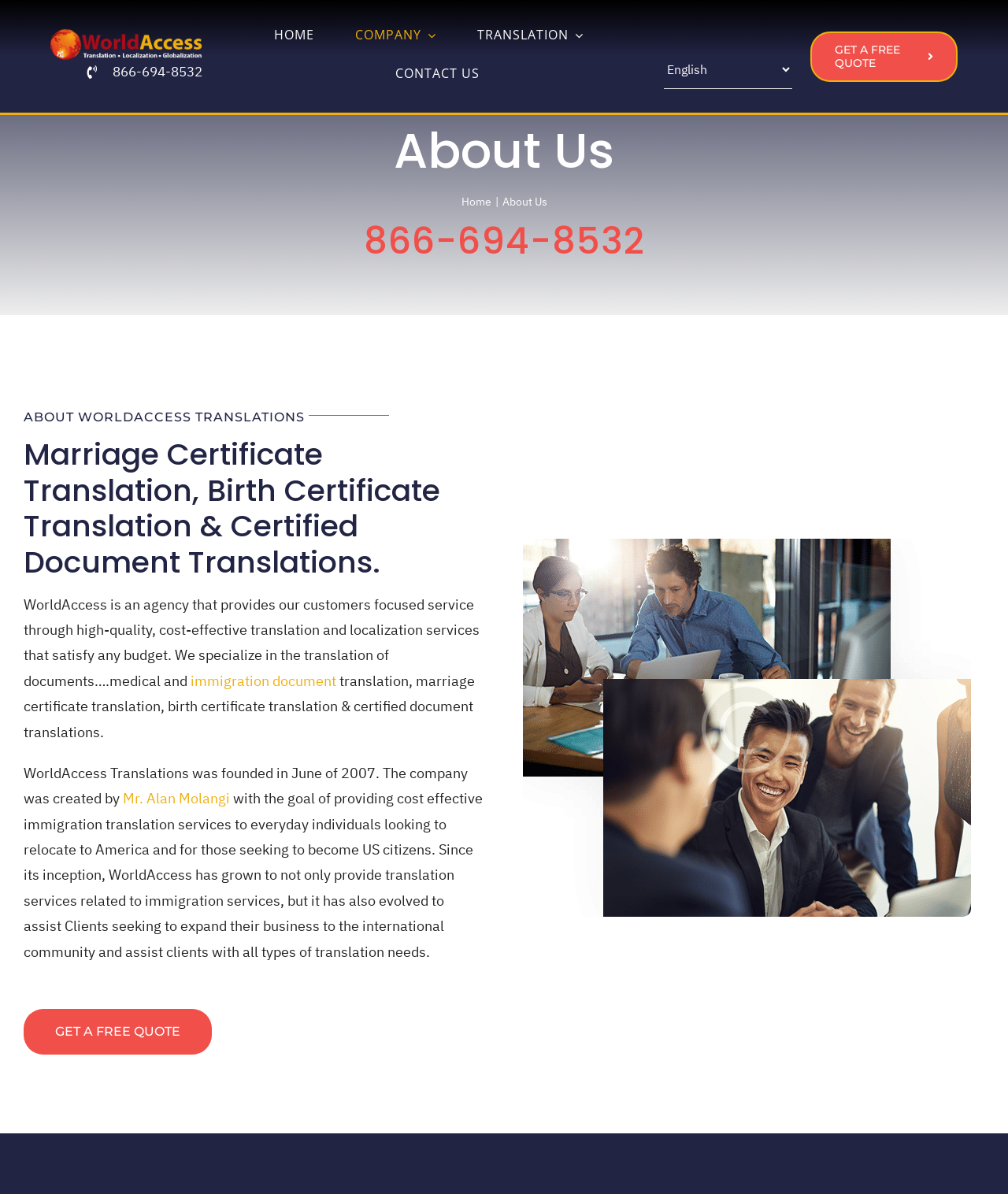Using the description: "CONTACT US", determine the UI element's bounding box coordinates. Ensure the coordinates are in the format of four float numbers between 0 and 1, i.e., [left, top, right, bottom].

[0.381, 0.046, 0.488, 0.078]